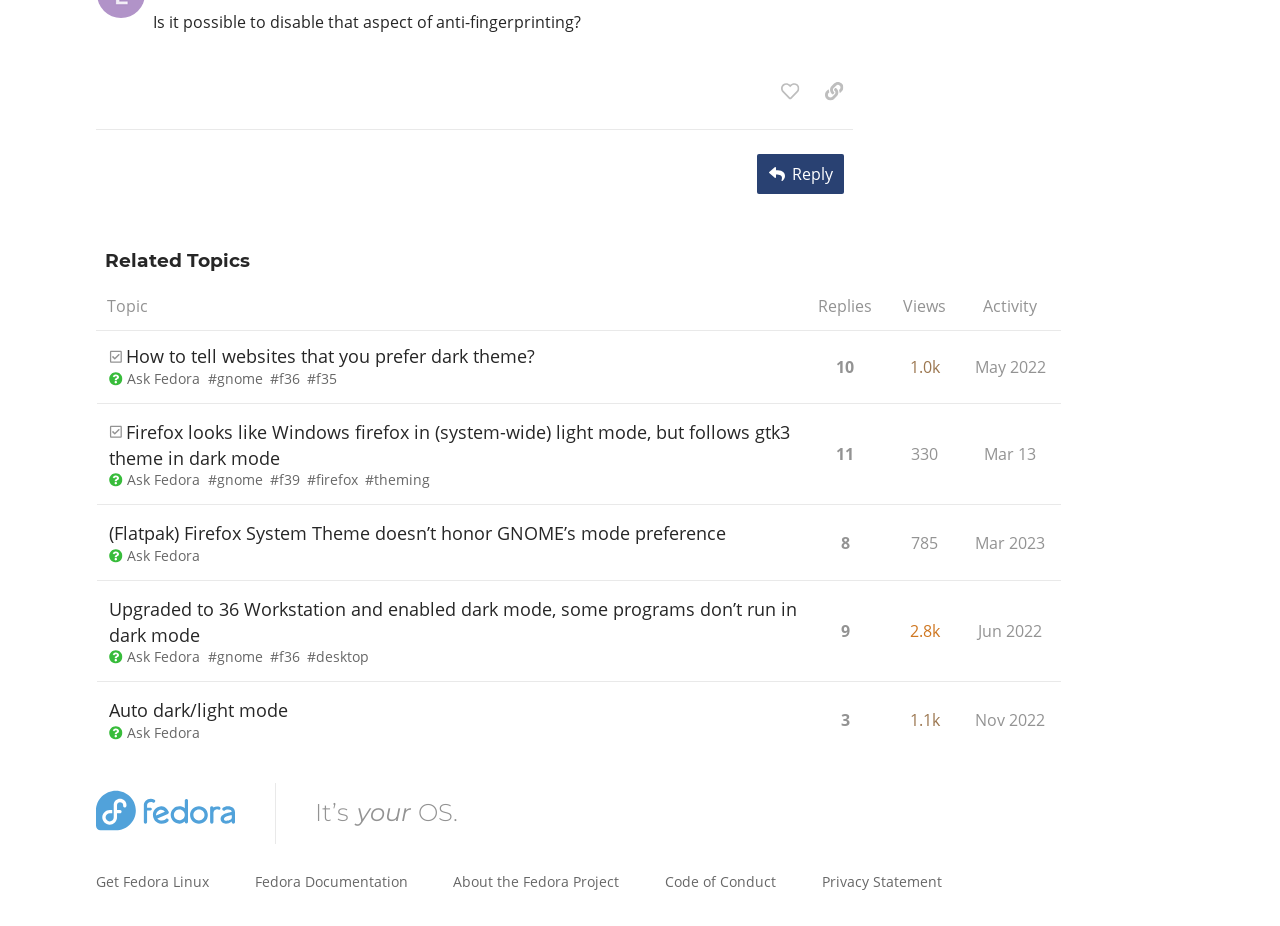Please indicate the bounding box coordinates for the clickable area to complete the following task: "Click the 'This topic has 10 replies' button". The coordinates should be specified as four float numbers between 0 and 1, i.e., [left, top, right, bottom].

[0.65, 0.371, 0.671, 0.421]